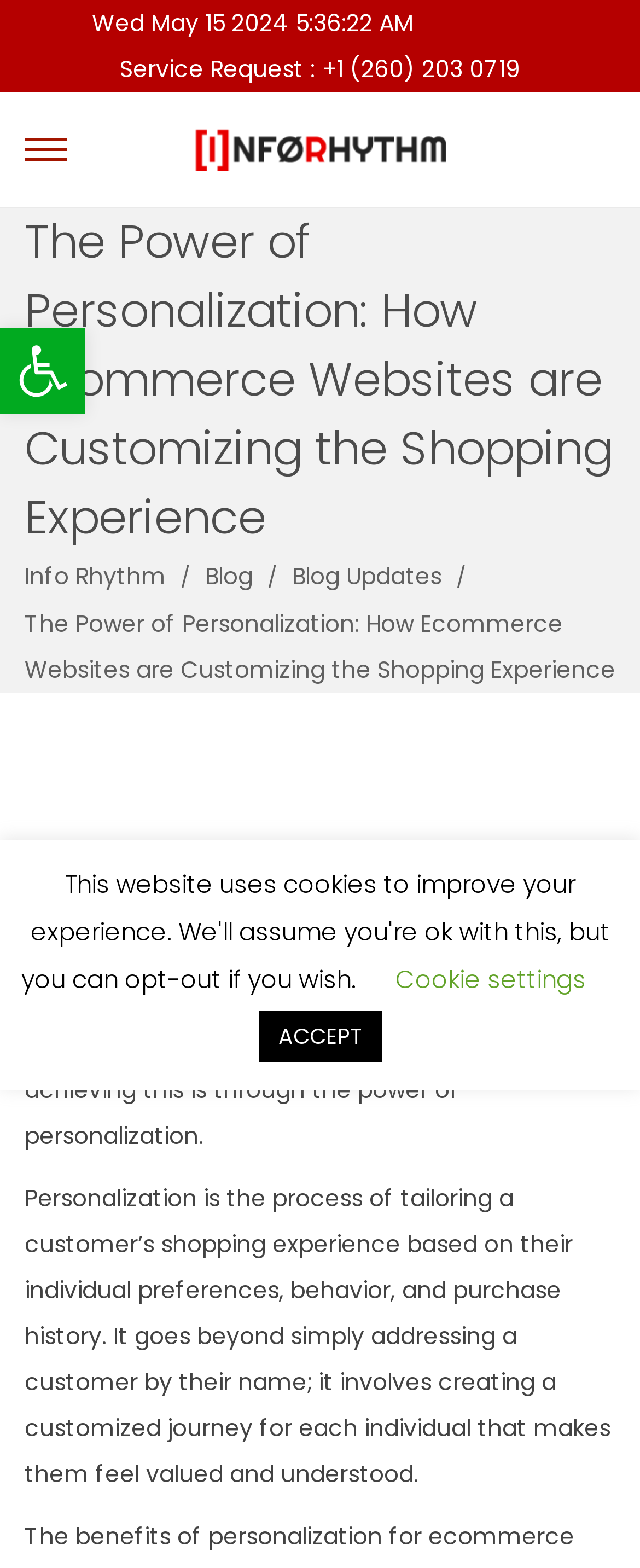Identify the bounding box coordinates of the clickable region necessary to fulfill the following instruction: "Open accessibility tools". The bounding box coordinates should be four float numbers between 0 and 1, i.e., [left, top, right, bottom].

[0.0, 0.209, 0.133, 0.264]